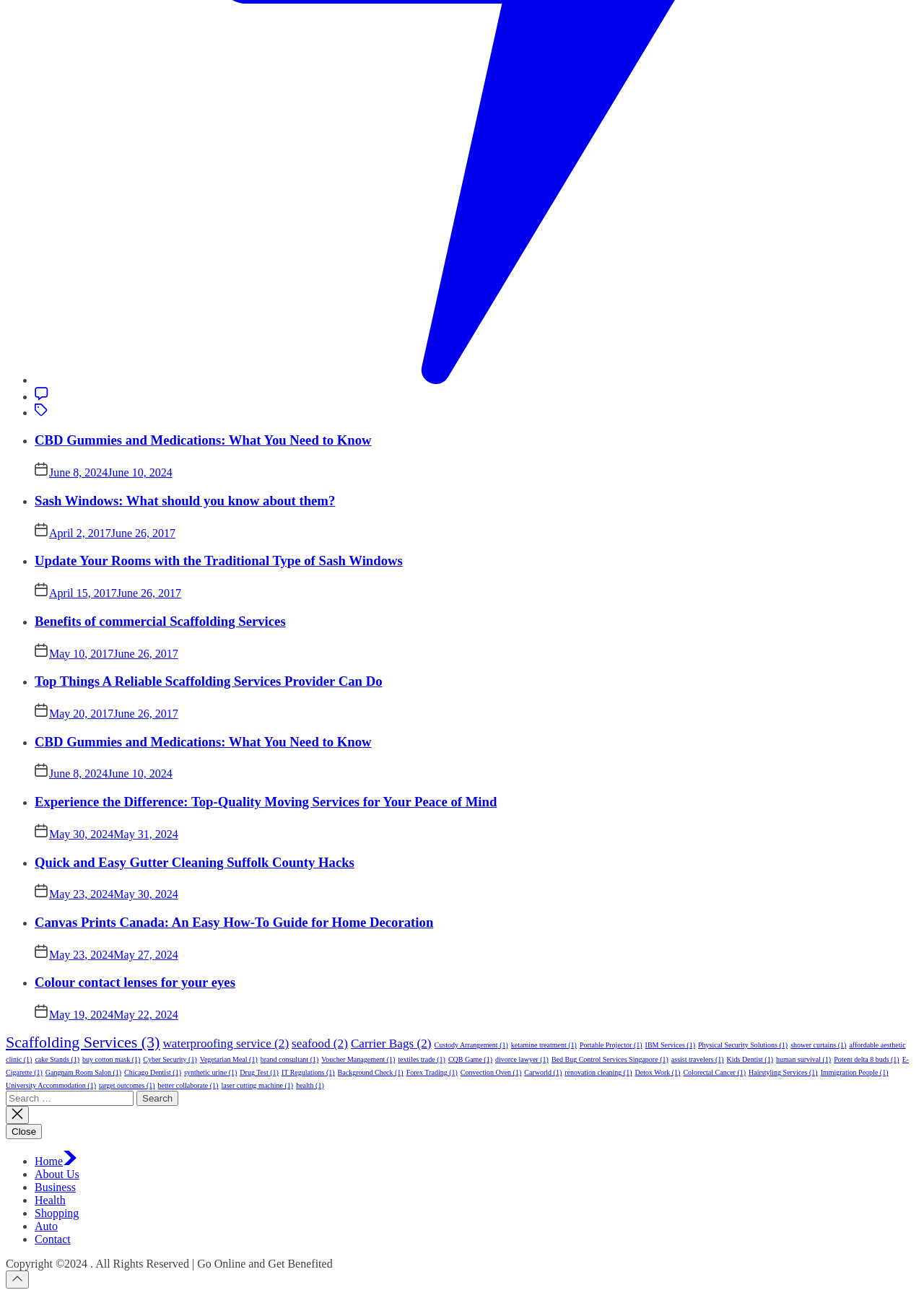Highlight the bounding box coordinates of the region I should click on to meet the following instruction: "click on the article about CBD Gummies and Medications".

[0.038, 0.335, 0.994, 0.372]